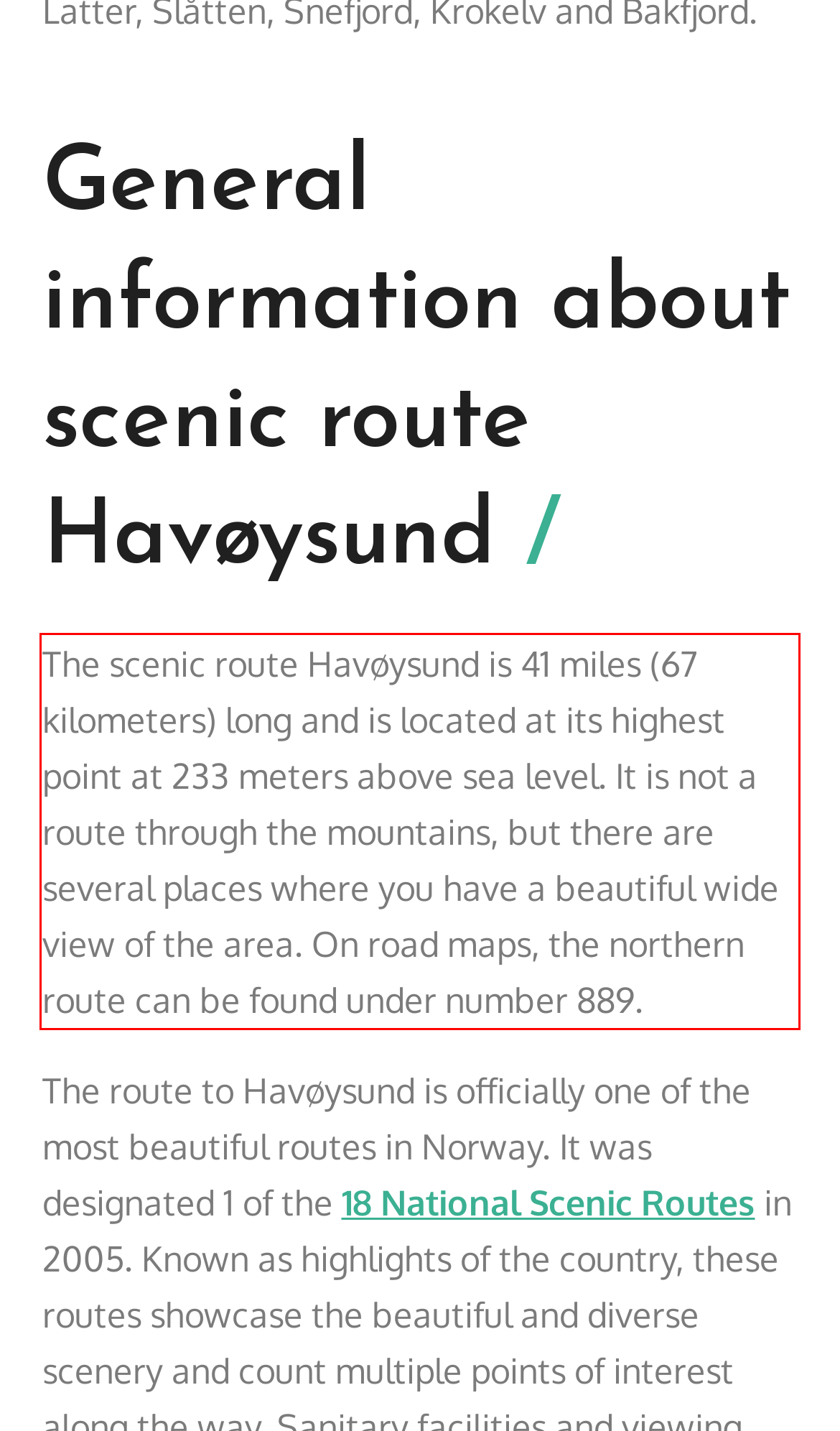Given a screenshot of a webpage containing a red rectangle bounding box, extract and provide the text content found within the red bounding box.

The scenic route Havøysund is 41 miles (67 kilometers) long and is located at its highest point at 233 meters above sea level. It is not a route through the mountains, but there are several places where you have a beautiful wide view of the area. On road maps, the northern route can be found under number 889.